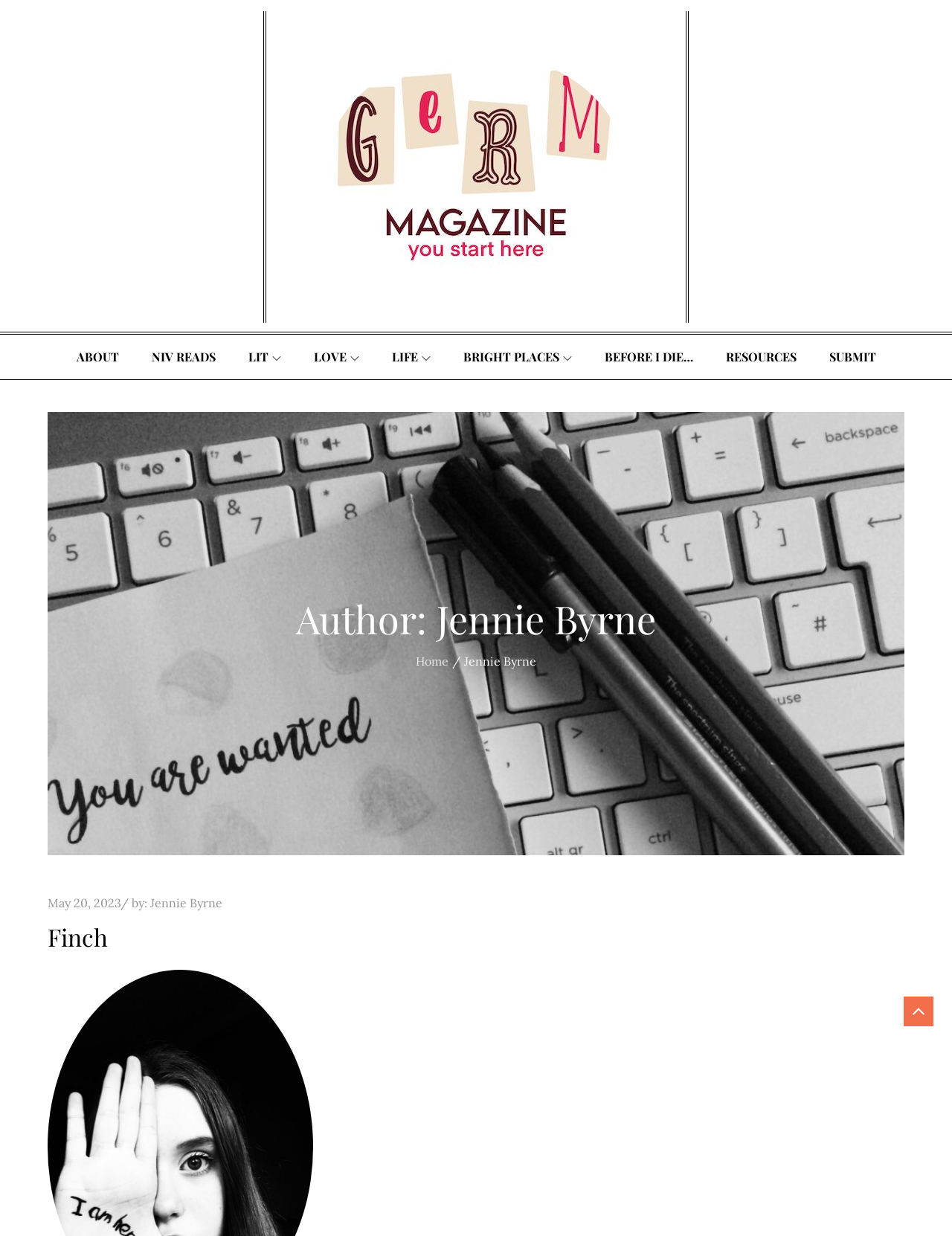How many links are there in the breadcrumbs?
Answer the question with a detailed explanation, including all necessary information.

I counted the number of links in the breadcrumbs section, which are 'Home' and 'Jennie Byrne'.